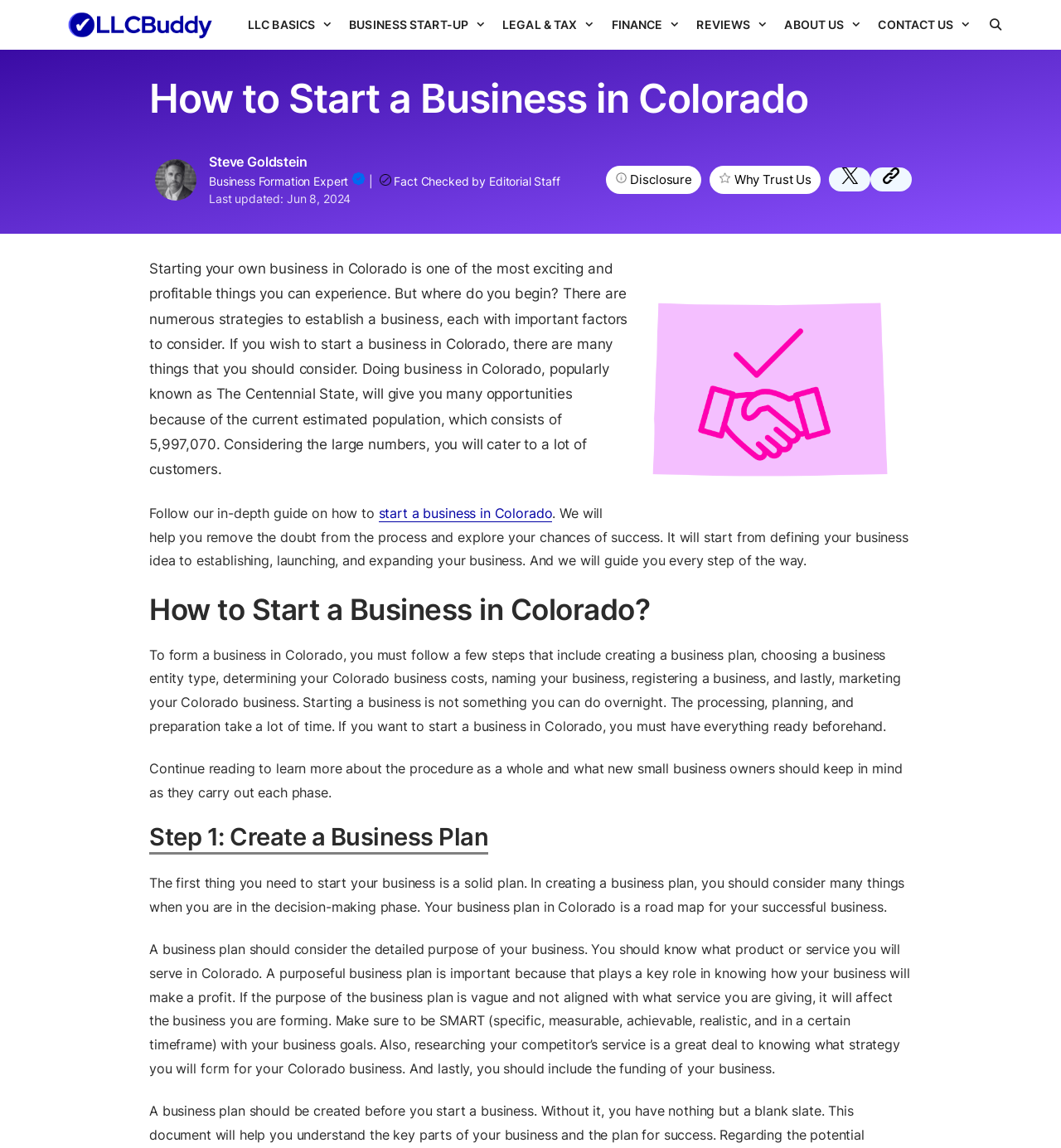Please find the bounding box coordinates of the clickable region needed to complete the following instruction: "Read about Business Formation Expert". The bounding box coordinates must consist of four float numbers between 0 and 1, i.e., [left, top, right, bottom].

[0.197, 0.152, 0.331, 0.164]